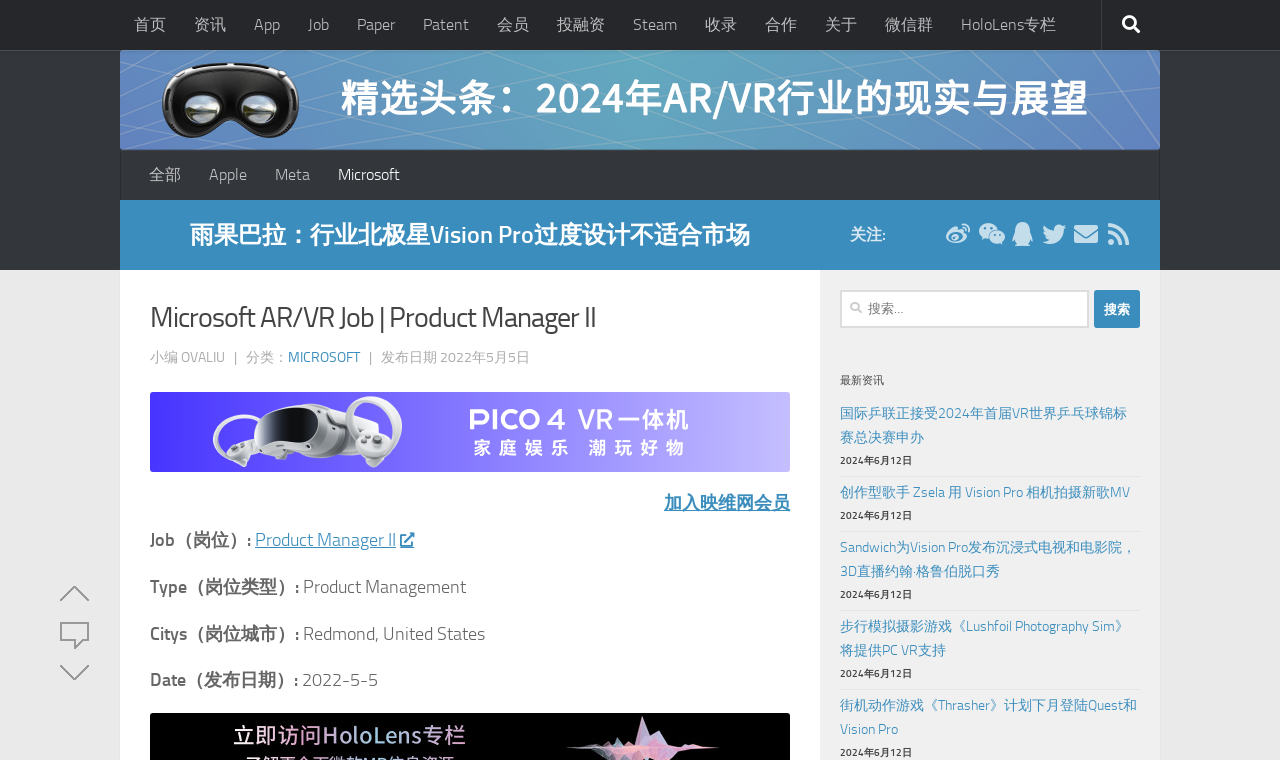Your task is to find and give the main heading text of the webpage.

Microsoft AR/VR Job | Product Manager II